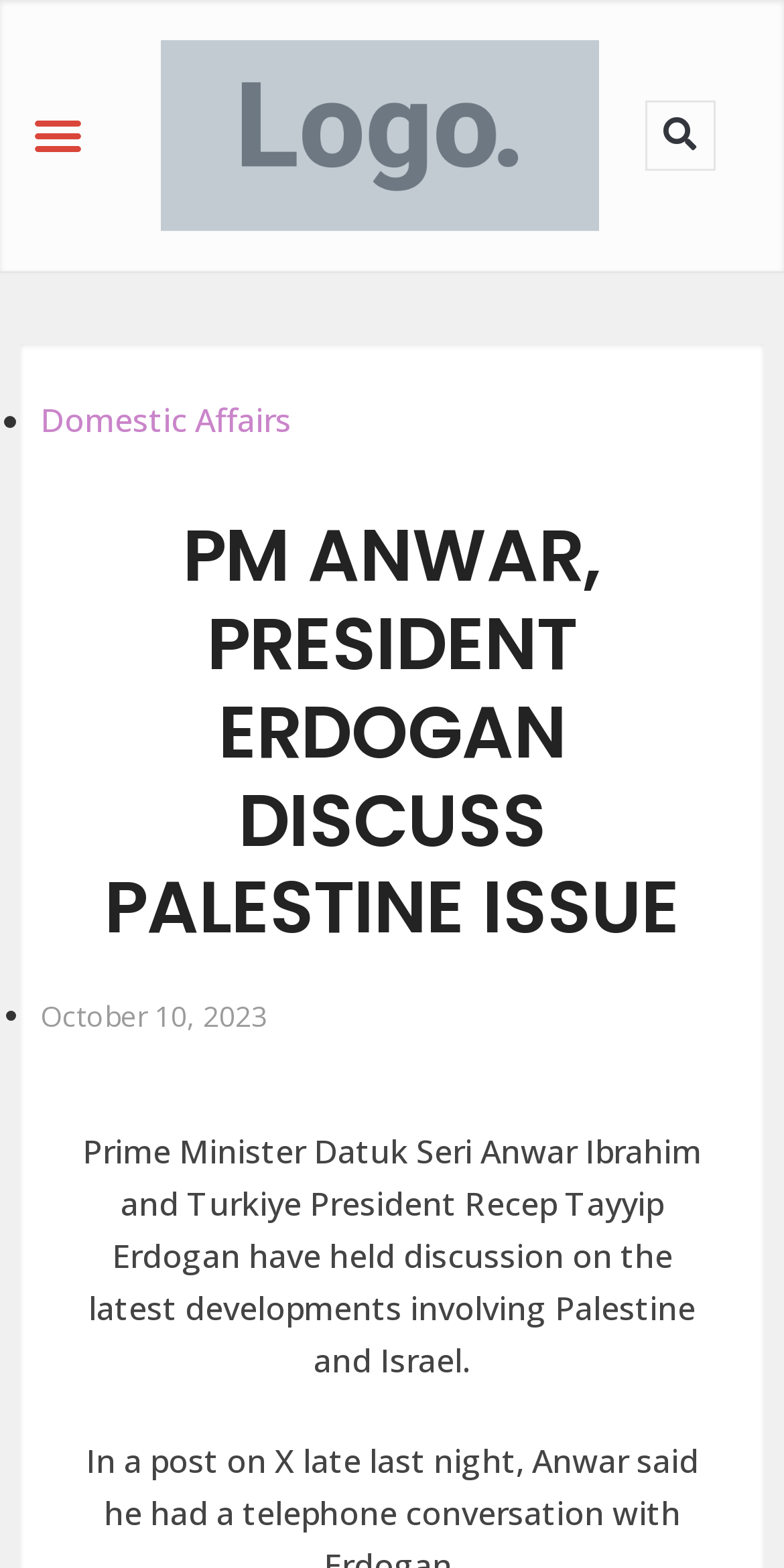Offer a meticulous description of the webpage's structure and content.

The webpage appears to be a news article page, with a focus on a specific news story. At the top left corner, there is a button labeled "Menu Toggle". To the right of this button, there is a link with no text. On the top right corner, there is a search bar with a "Search" button.

Below the top section, there is a list of links, with a bullet point marker preceding each link. The first link is labeled "Domestic Affairs". 

The main headline of the article, "PM ANWAR, PRESIDENT ERDOGAN DISCUSS PALESTINE ISSUE", is prominently displayed in the middle of the page. Below this headline, there is another list of links, with a bullet point marker preceding each link. The first link in this list is labeled "October 10, 2023", which appears to be a date.

The main content of the article is a paragraph of text that summarizes the discussion between Prime Minister Datuk Seri Anwar Ibrahim and Turkiye President Recep Tayyip Erdogan regarding the latest developments involving Palestine and Israel. This text is located below the headline and date, and takes up most of the page.